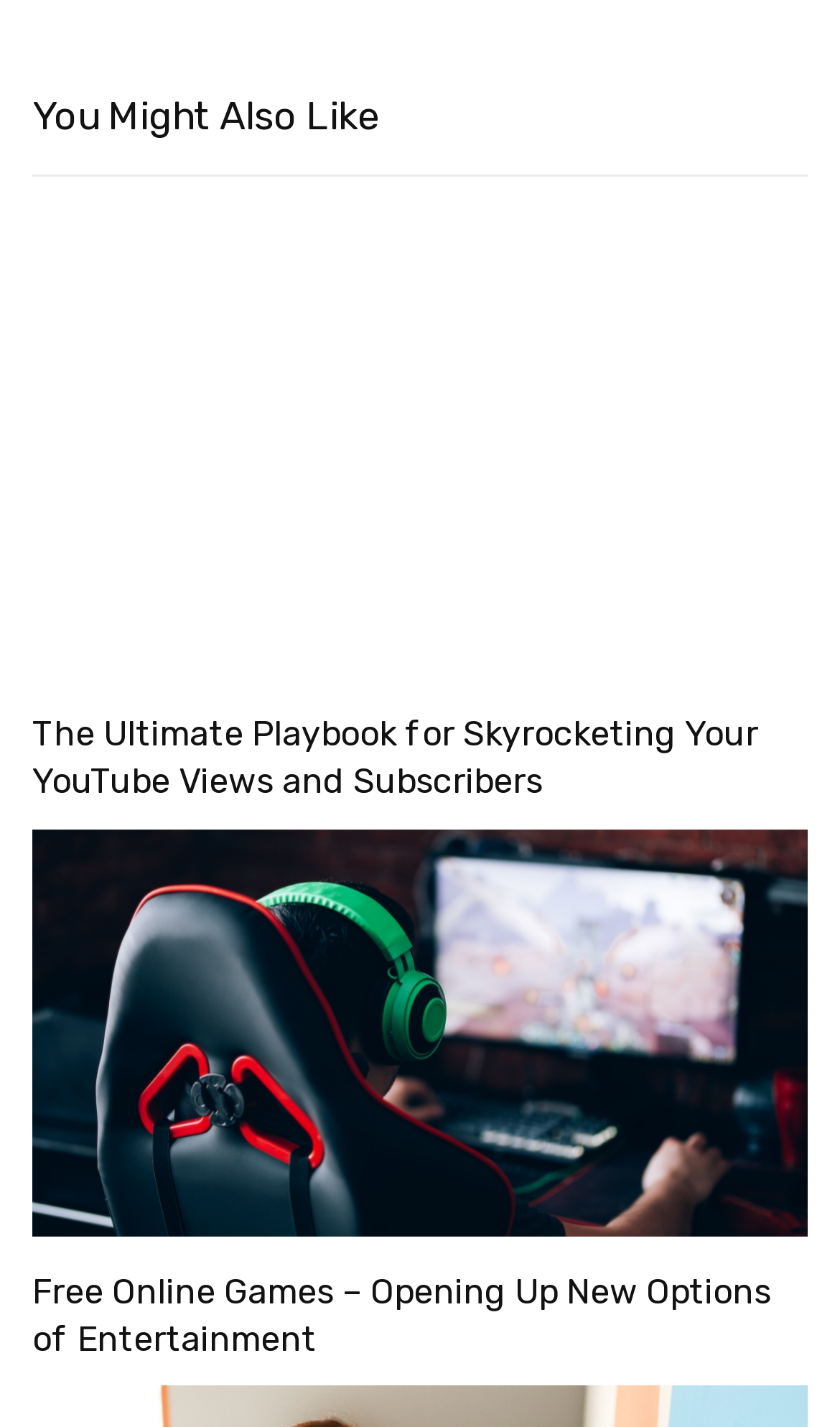What is the topic of the first recommended article?
Based on the image, answer the question with as much detail as possible.

The first recommended article is titled 'The Ultimate Playbook for Skyrocketing Your YouTube Views and Subscribers', which suggests that the topic of this article is related to increasing YouTube views and subscribers.